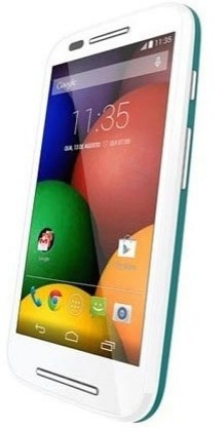Answer with a single word or phrase: 
What is the time displayed on the screen?

11:35